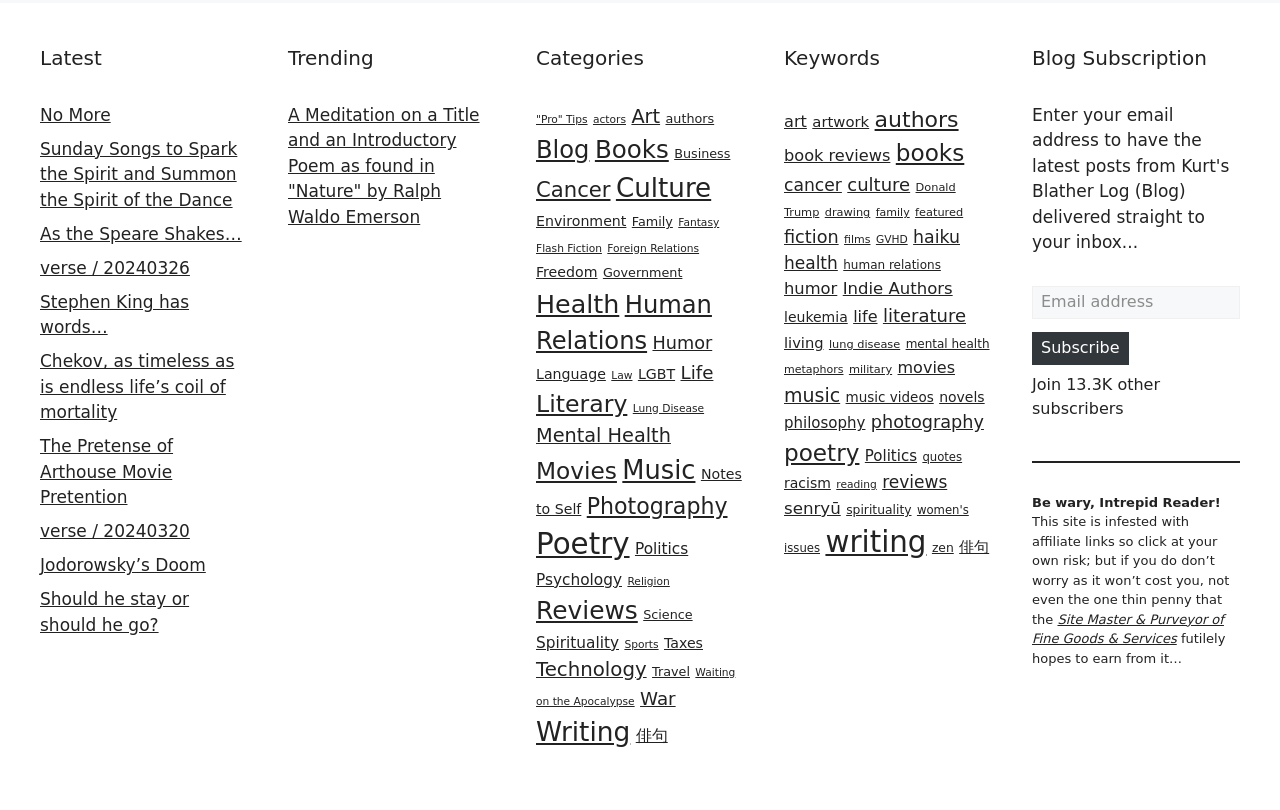What is the latest article about?
Answer briefly with a single word or phrase based on the image.

Sunday Songs to Spark the Spirit and Summon the Spirit of the Dance